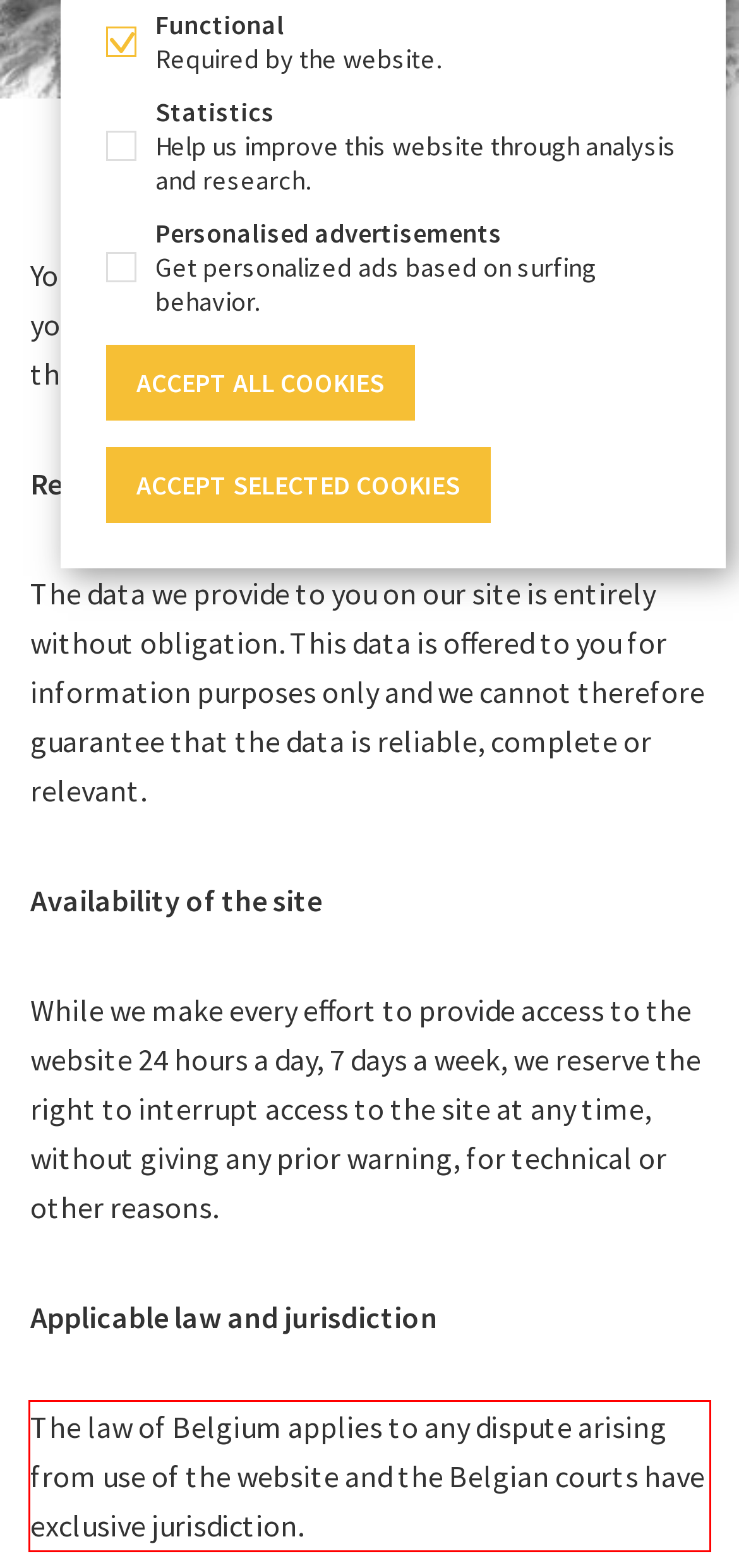Identify and extract the text within the red rectangle in the screenshot of the webpage.

The law of Belgium applies to any dispute arising from use of the website and the Belgian courts have exclusive jurisdiction.